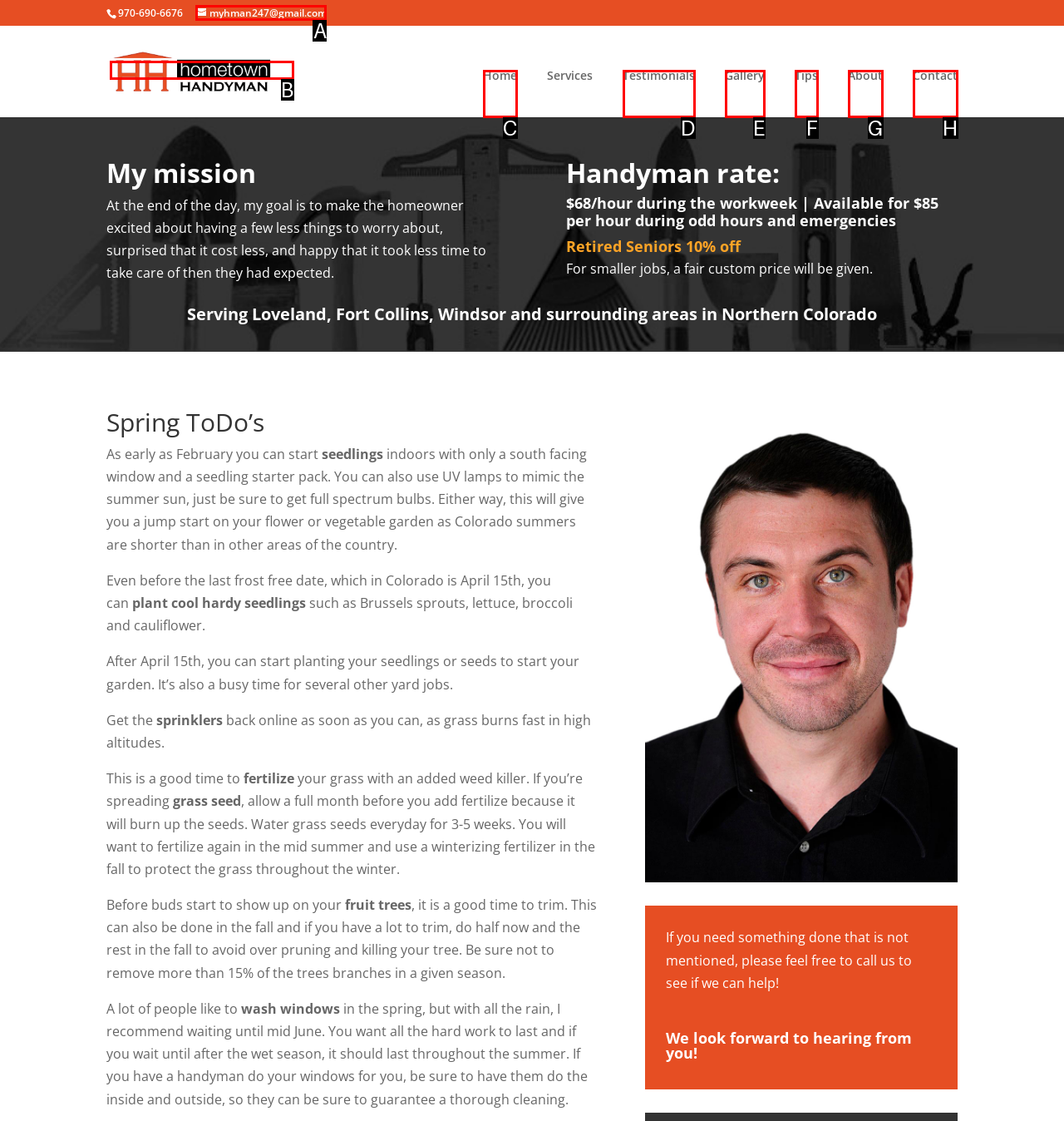Determine the appropriate lettered choice for the task: Send an email to the handyman. Reply with the correct letter.

A